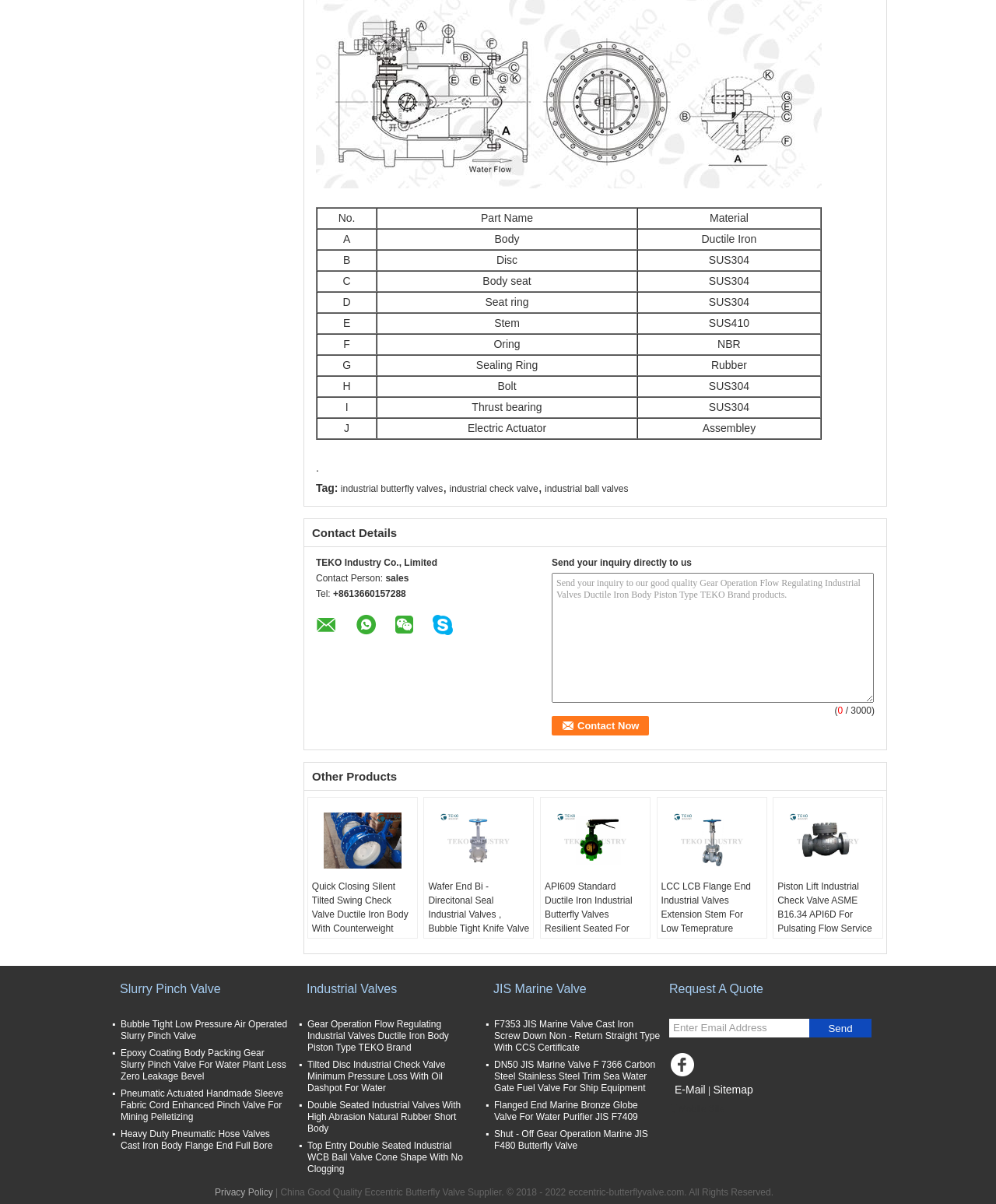How many types of industrial valves are listed?
Please respond to the question with as much detail as possible.

The webpage lists three types of industrial valves: industrial butterfly valves, industrial check valve, and industrial ball valves.